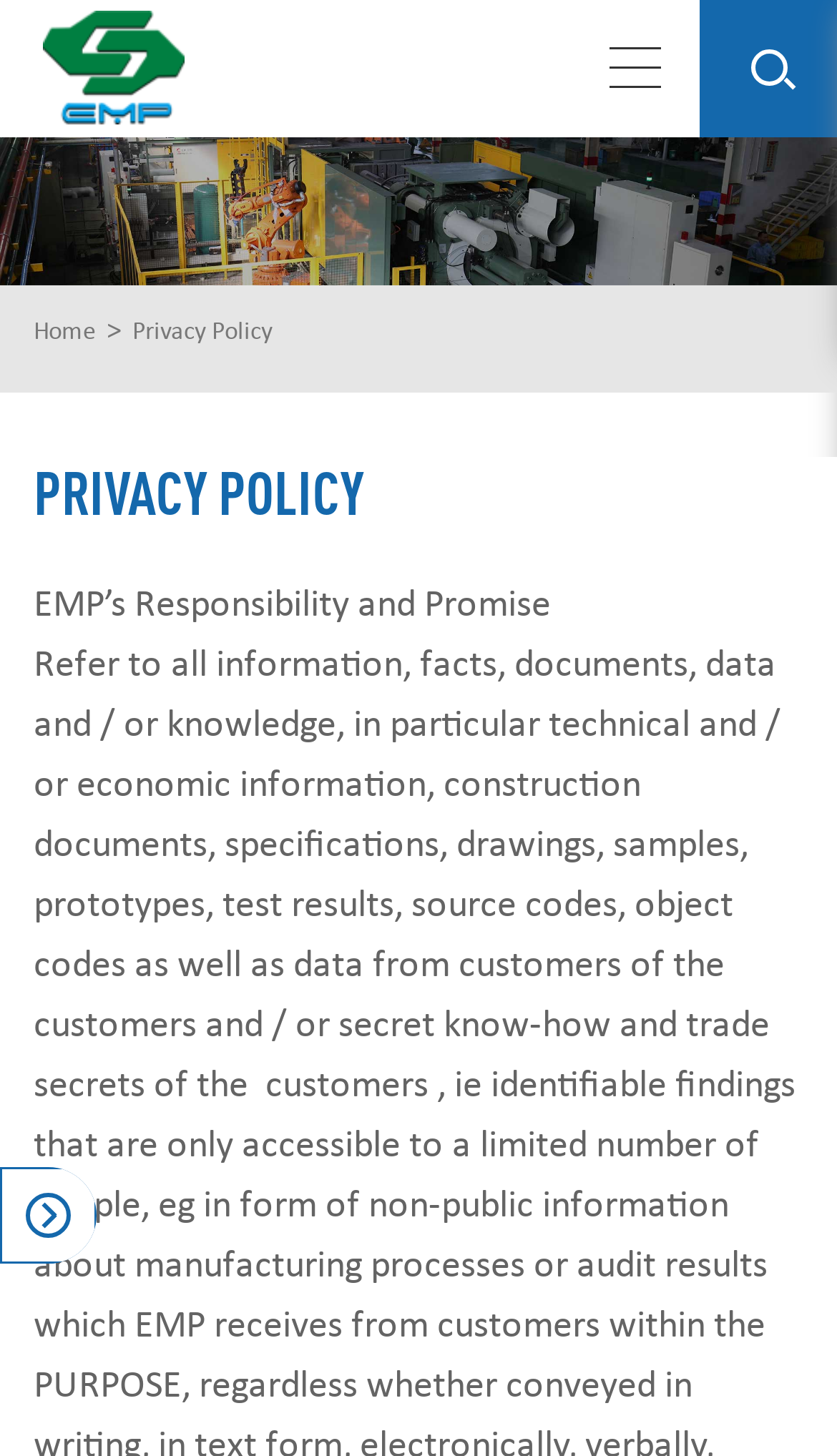Answer briefly with one word or phrase:
How many icons are there at the bottom of the webpage?

2